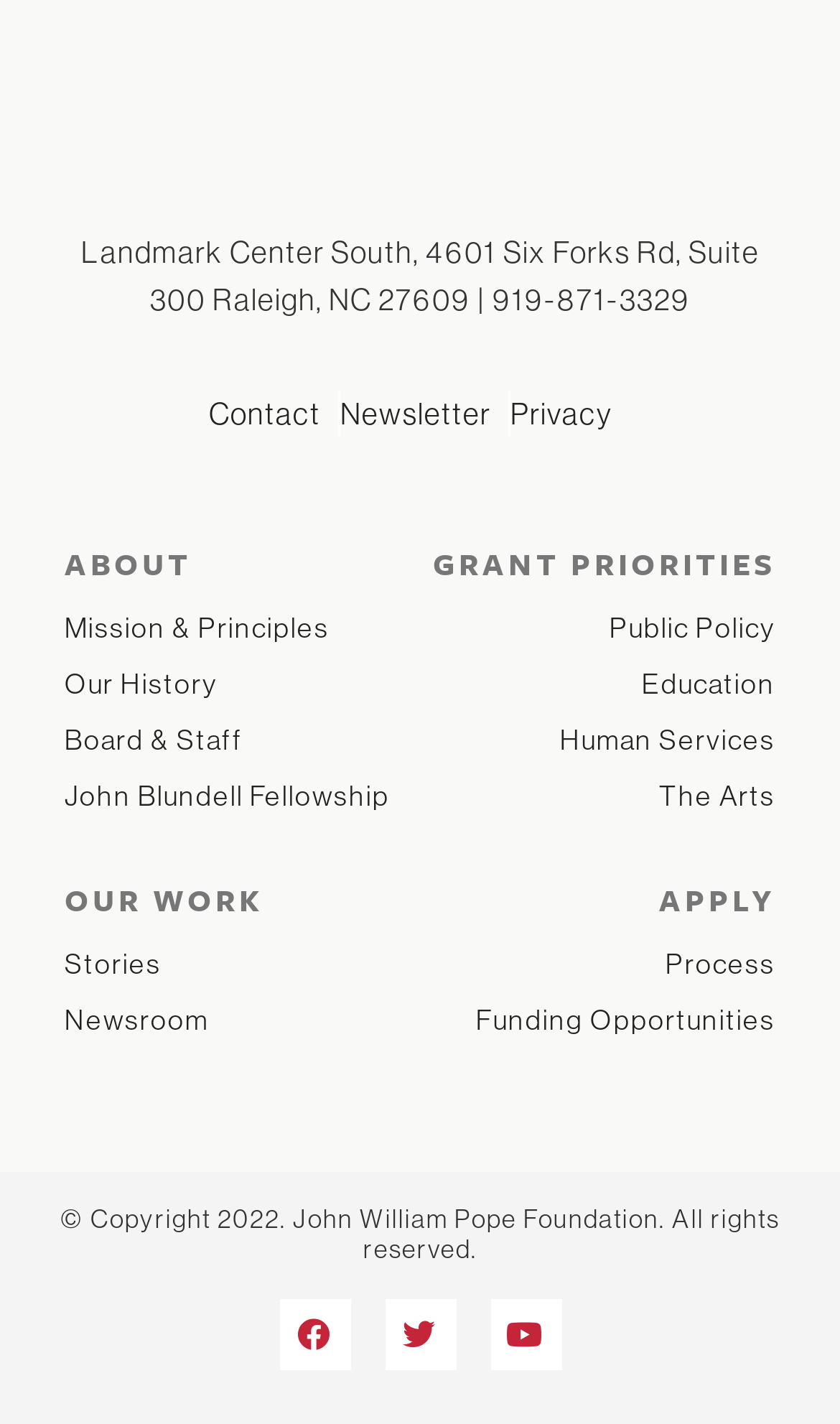Find the bounding box coordinates for the UI element that matches this description: "Newsroom".

[0.077, 0.701, 0.5, 0.732]